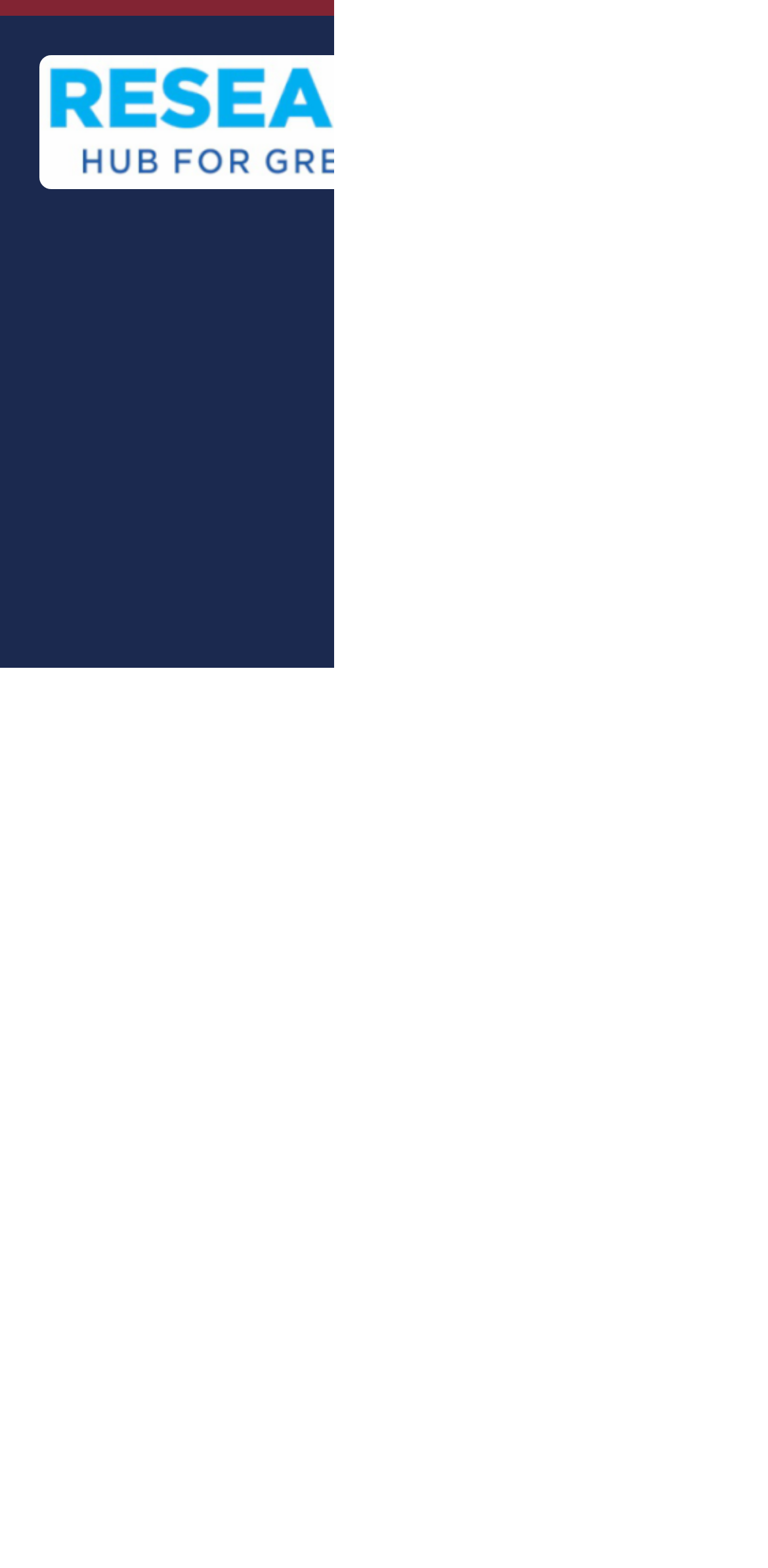How many links are in the top navigation bar?
Answer the question with a single word or phrase, referring to the image.

6